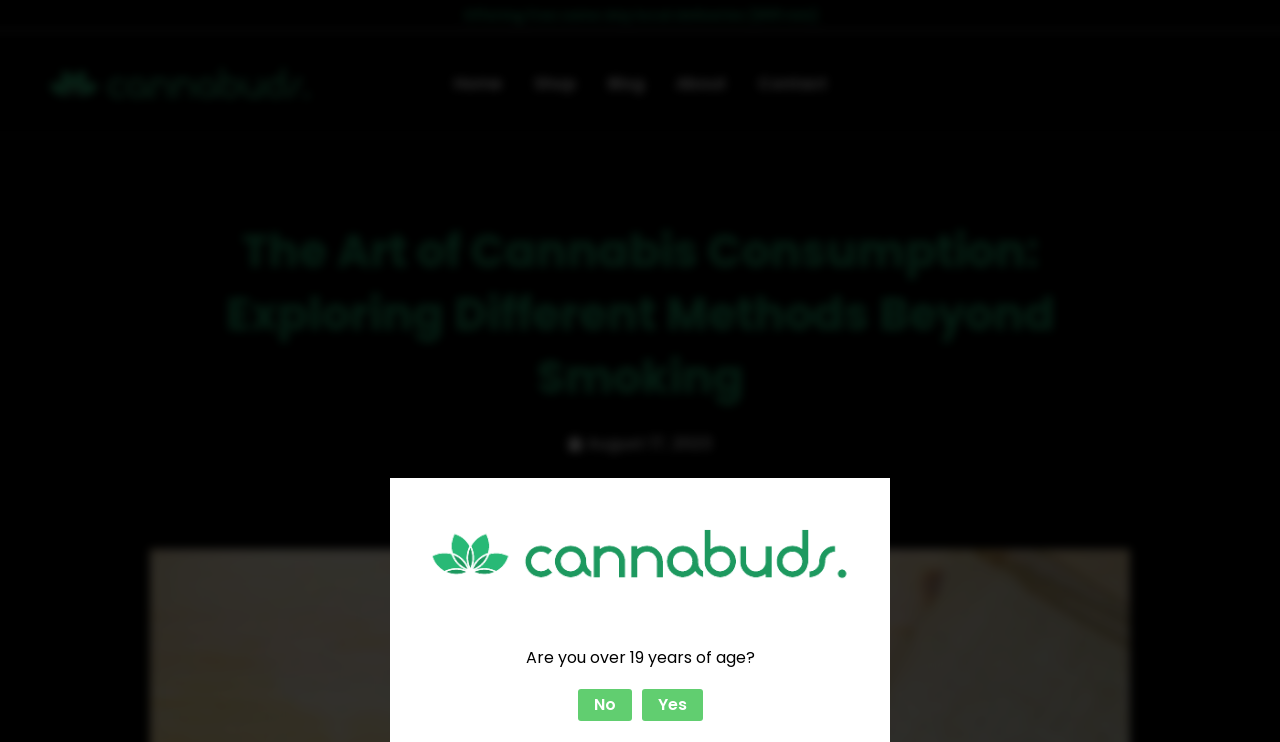Please find and report the bounding box coordinates of the element to click in order to perform the following action: "Check the contact page". The coordinates should be expressed as four float numbers between 0 and 1, in the format [left, top, right, bottom].

[0.579, 0.069, 0.658, 0.156]